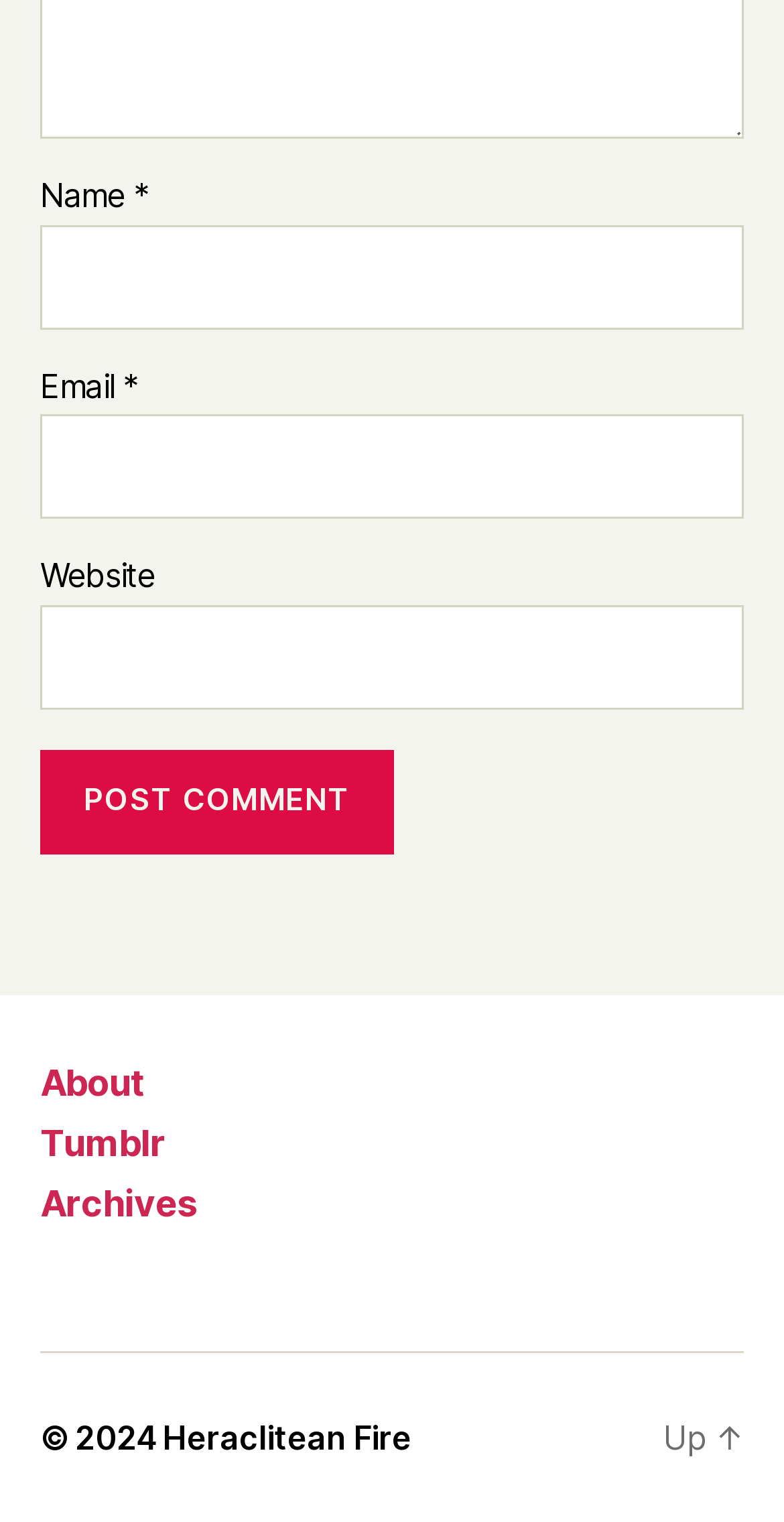Please mark the clickable region by giving the bounding box coordinates needed to complete this instruction: "Visit the About page".

[0.051, 0.697, 0.184, 0.725]